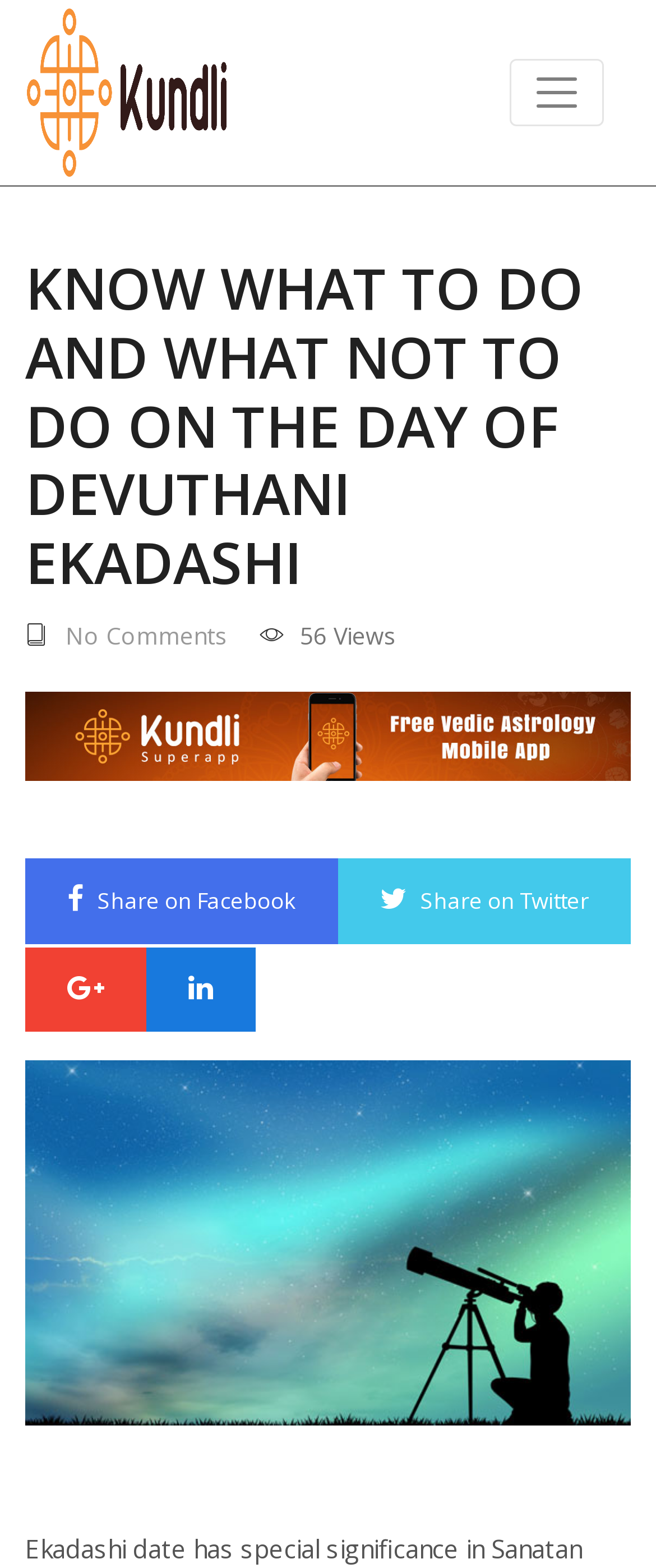Identify the webpage's primary heading and generate its text.

KNOW WHAT TO DO AND WHAT NOT TO DO ON THE DAY OF DEVUTHANI EKADASHI